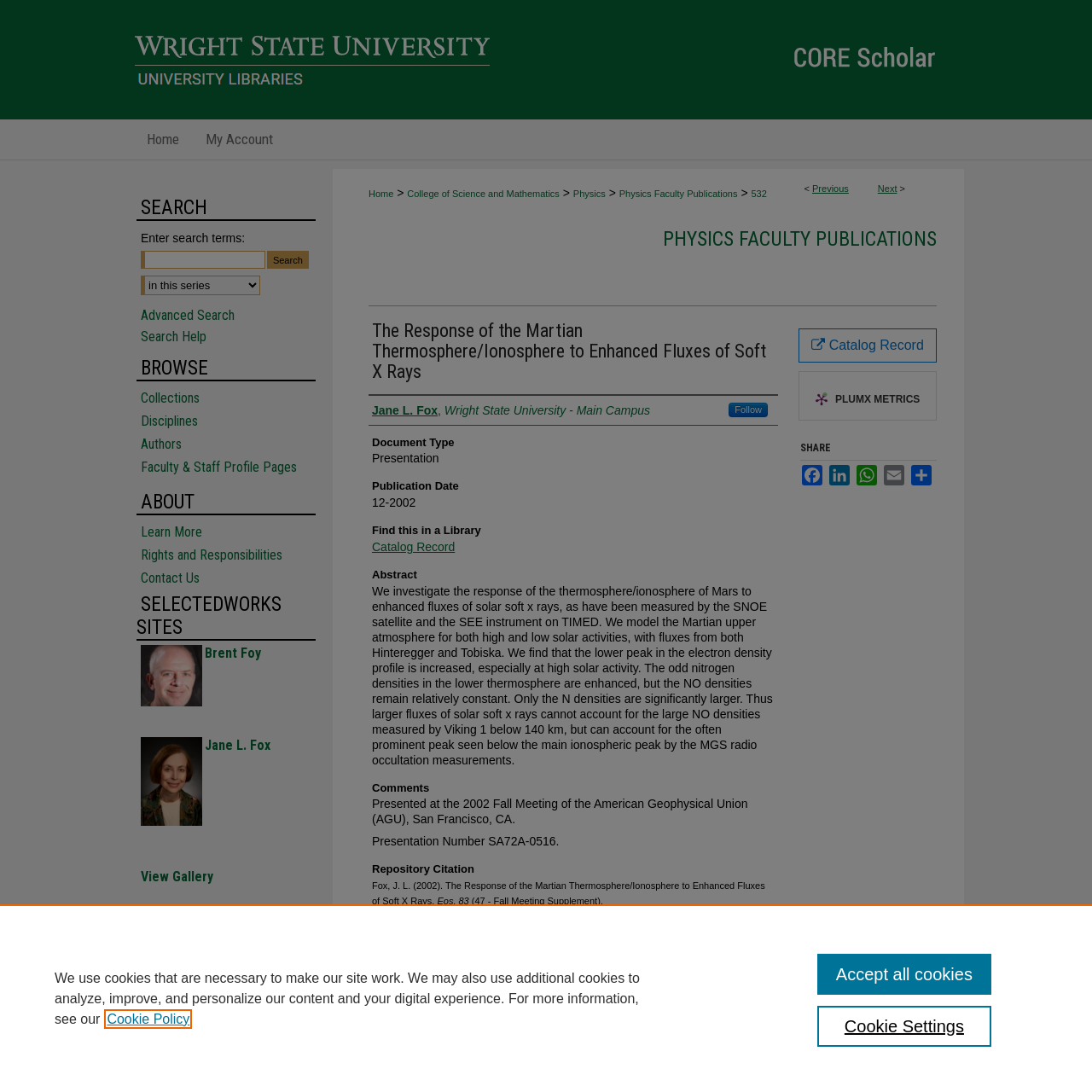Determine the main headline from the webpage and extract its text.

The Response of the Martian Thermosphere/Ionosphere to Enhanced Fluxes of Soft X Rays